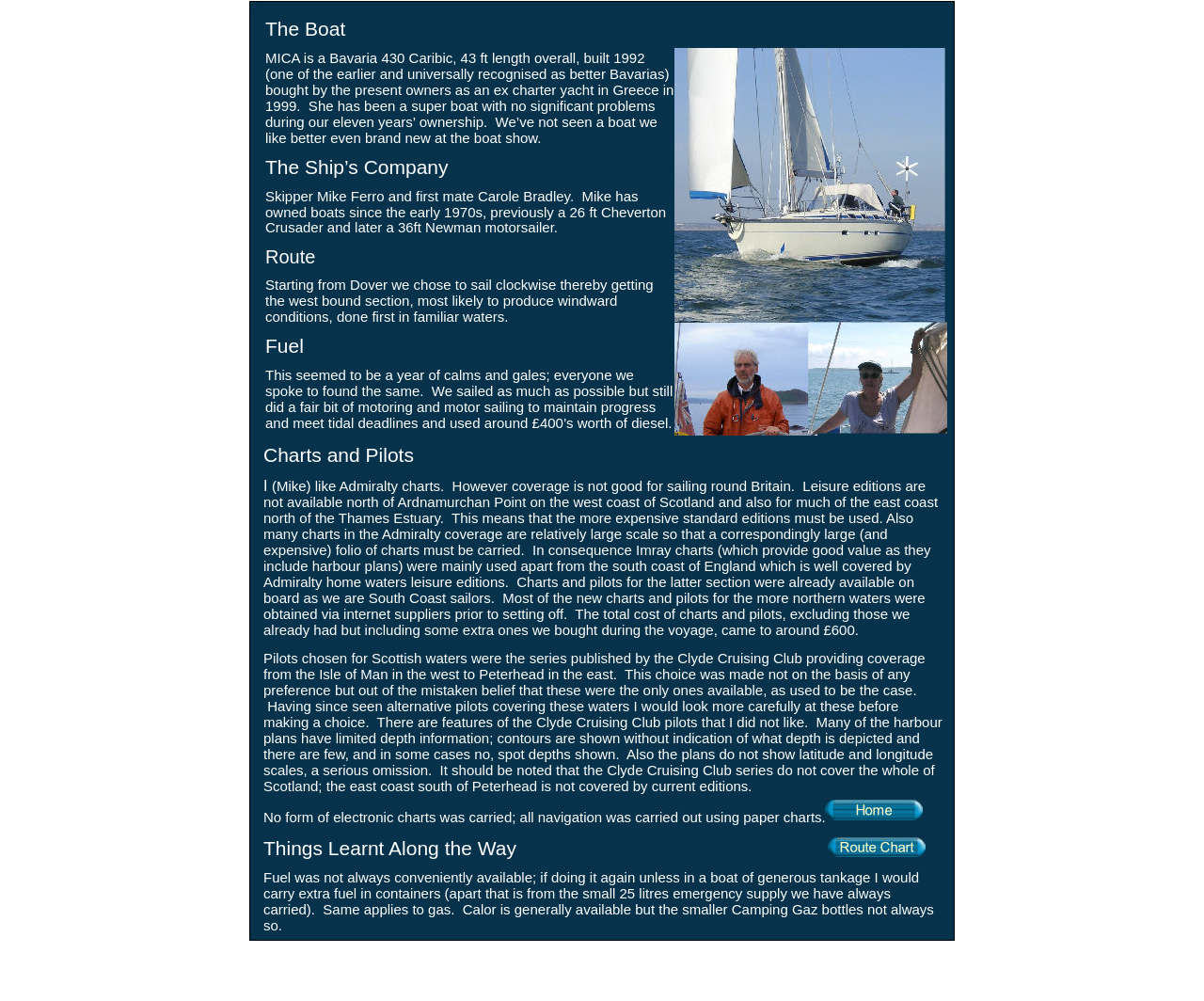Construct a comprehensive description capturing every detail on the webpage.

This webpage is about a sailing trip around Britain in a Bavaria 43 sailing yacht during the summer of 2010. The page is divided into sections, each with a heading and descriptive text.

At the top of the page, there is a section titled "The Boat" which describes the yacht, MICA, a Bavaria 430 Caribic, 43 ft in length, built in 1992. Below this section, there is a section titled "The Ship's Company" which introduces the skipper, Mike Ferro, and the first mate, Carole Bradley.

To the right of these sections, there is a section titled "Route" which explains that the trip started from Dover and sailed clockwise around Britain. Below this section, there are sections titled "Fuel" and "Charts and Pilots" which discuss the fuel consumption and navigation tools used during the trip.

Further down the page, there are sections titled "Pilots chosen for Scottish waters" and "Things Learnt Along the Way" which provide more details about the navigation tools and lessons learned during the trip.

Scattered throughout the page are two images, one located to the right of the "Fuel" section and another to the right of the "Charts and Pilots" section. These images appear to be related to the sailing trip, but their exact content is not described in the accessibility tree.

Overall, the webpage provides a detailed account of the sailing trip, including the yacht, the crew, the route, and the navigation tools used.